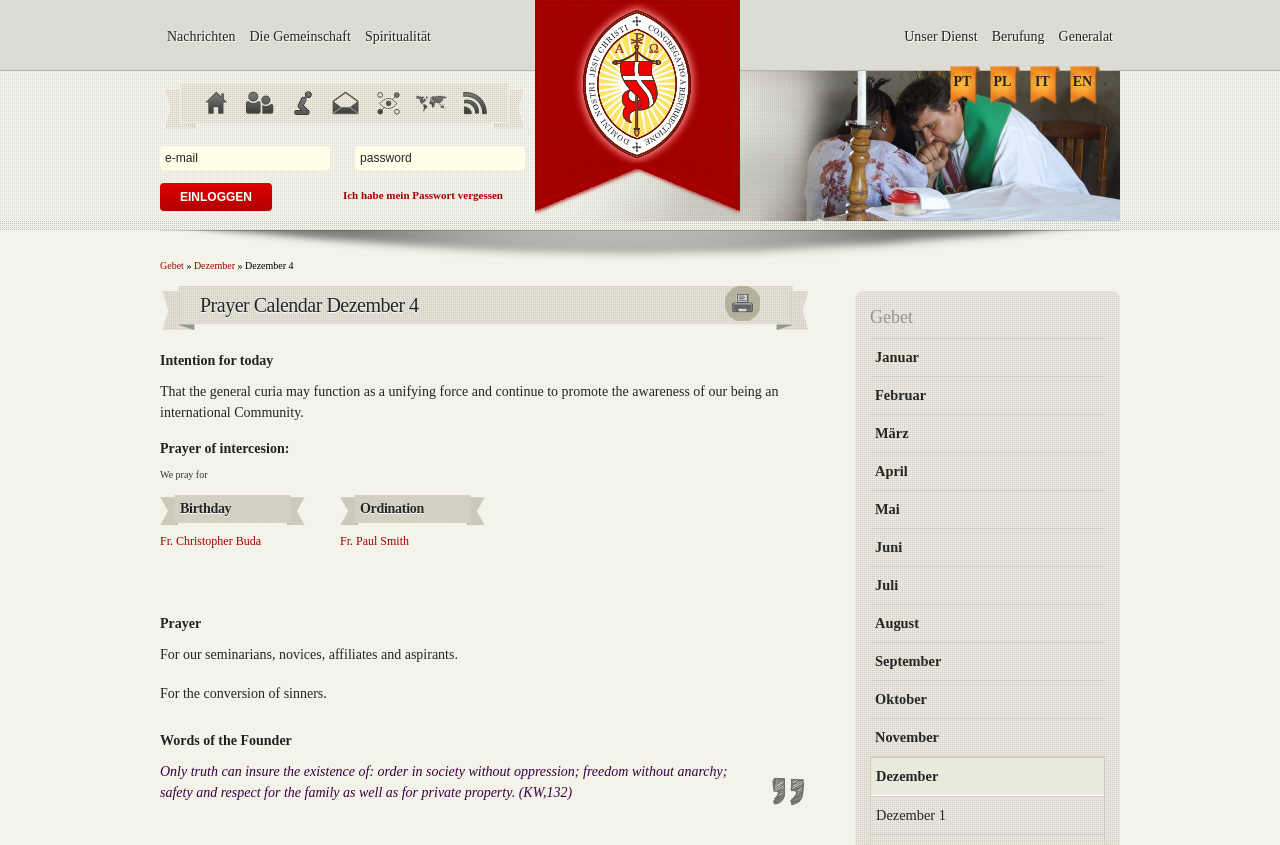What is the purpose of the 'Einloggen' button?
Please provide a comprehensive and detailed answer to the question.

The 'Einloggen' button is a login button that allows users to enter their credentials and access restricted areas of the website. Its purpose is to authenticate users and grant them access to protected content or features.